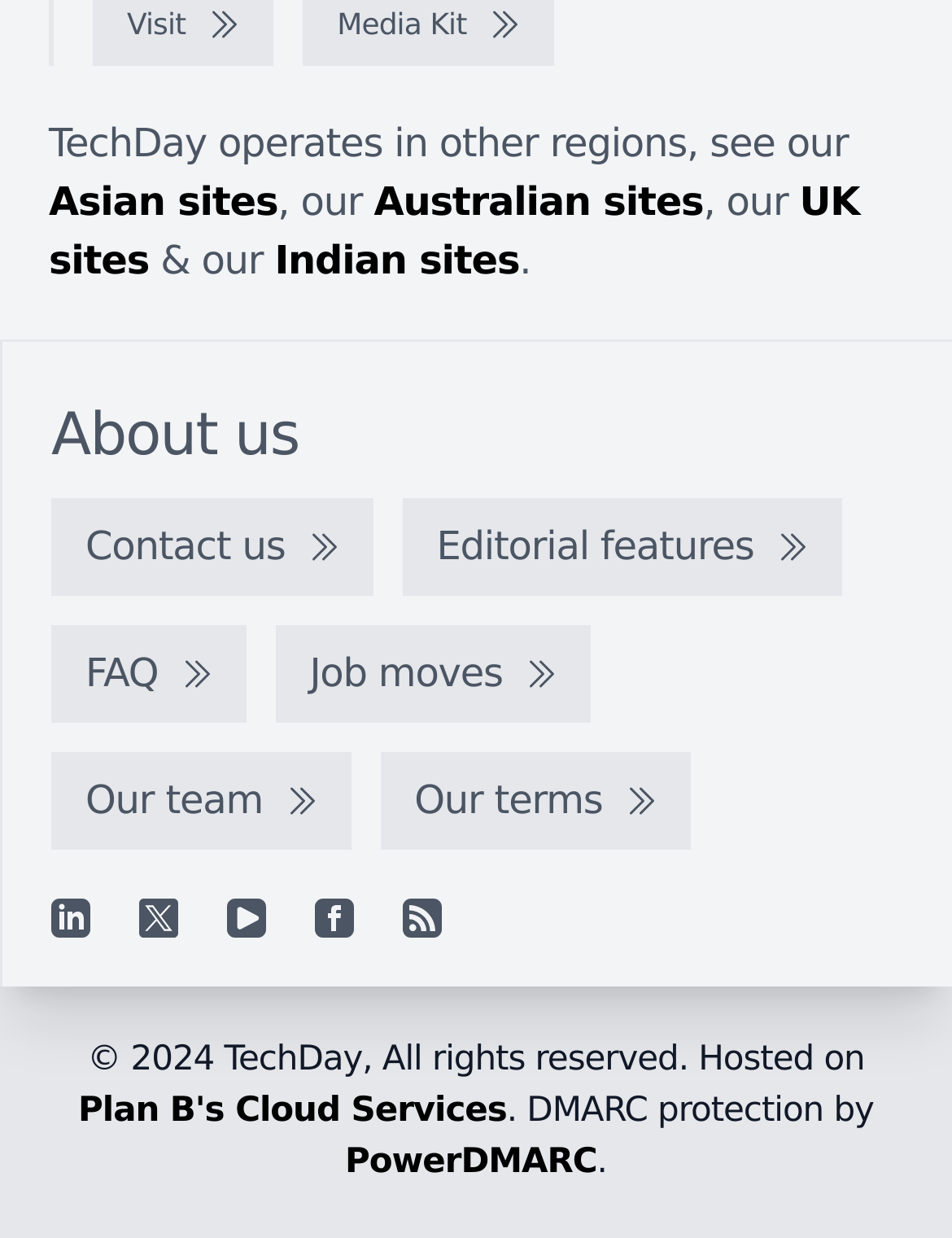Please identify the bounding box coordinates of the element I should click to complete this instruction: 'Visit Expert Marketing Studio'. The coordinates should be given as four float numbers between 0 and 1, like this: [left, top, right, bottom].

None